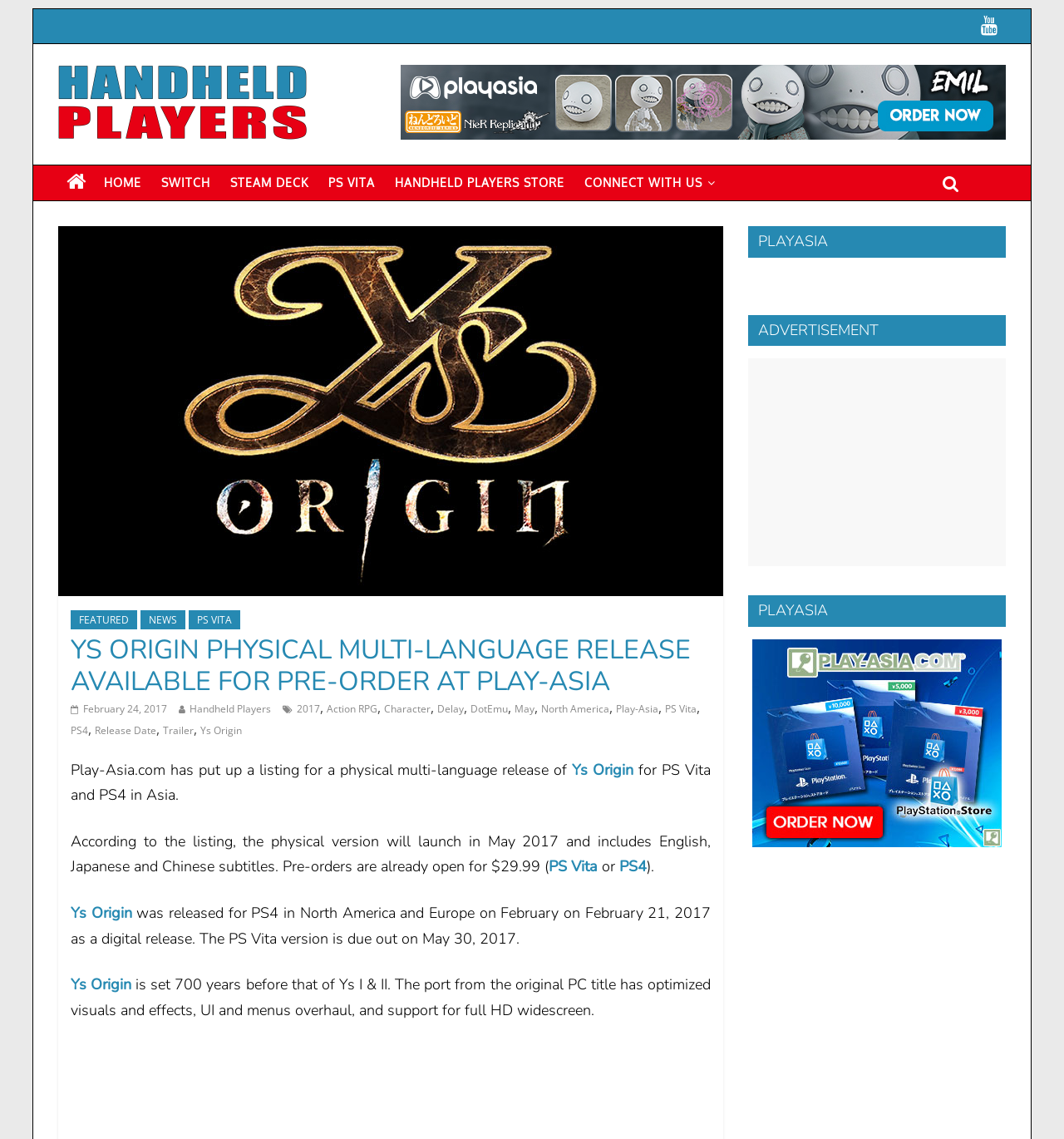Locate the bounding box coordinates of the element you need to click to accomplish the task described by this instruction: "Check the release date of Ys Origin".

[0.089, 0.635, 0.147, 0.647]